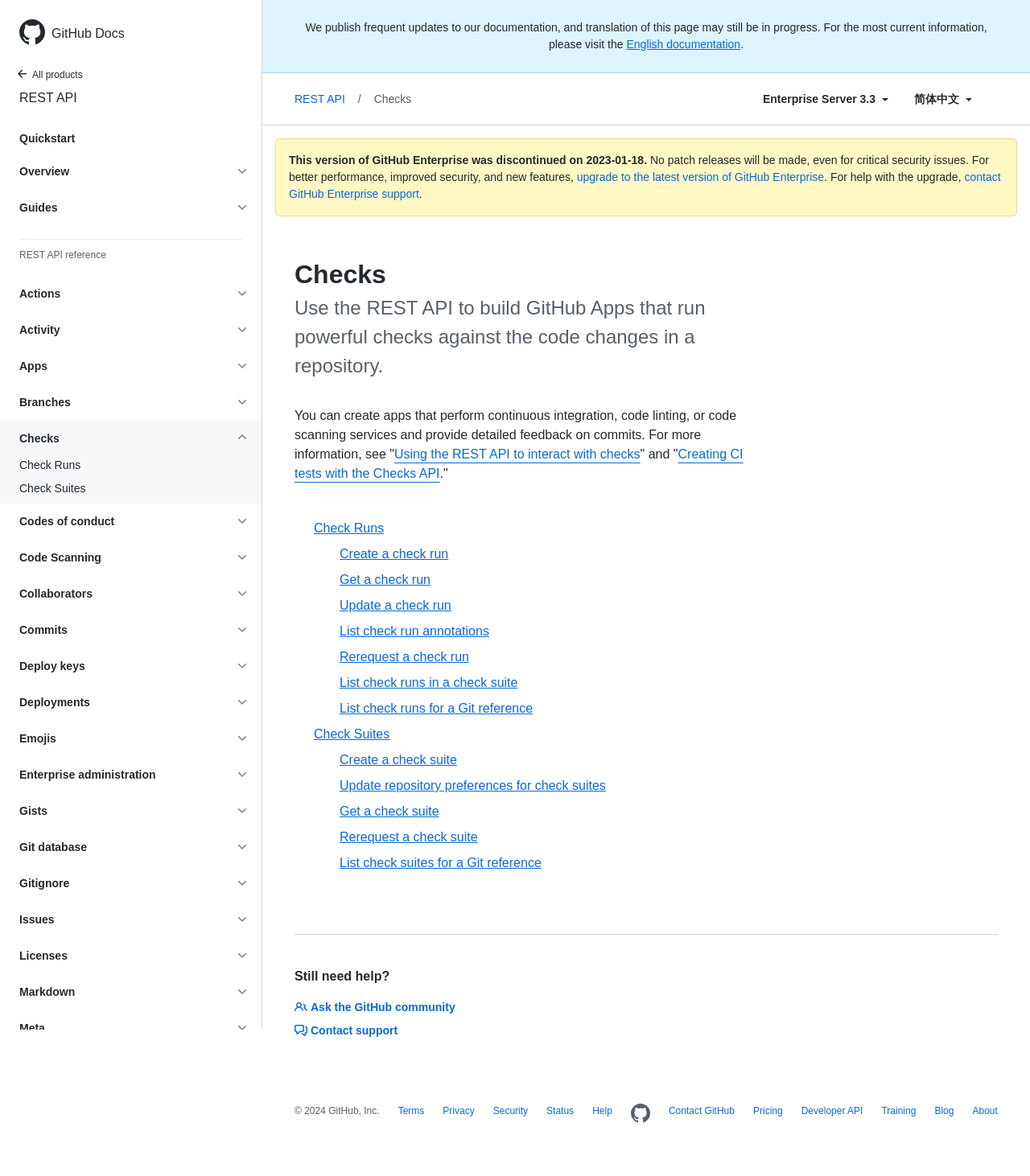What is the date when this version of GitHub Enterprise was discontinued?
Examine the image and provide an in-depth answer to the question.

I found the static text 'This version of GitHub Enterprise was discontinued on' followed by the date '2023-01-18' in the main content area of the webpage.